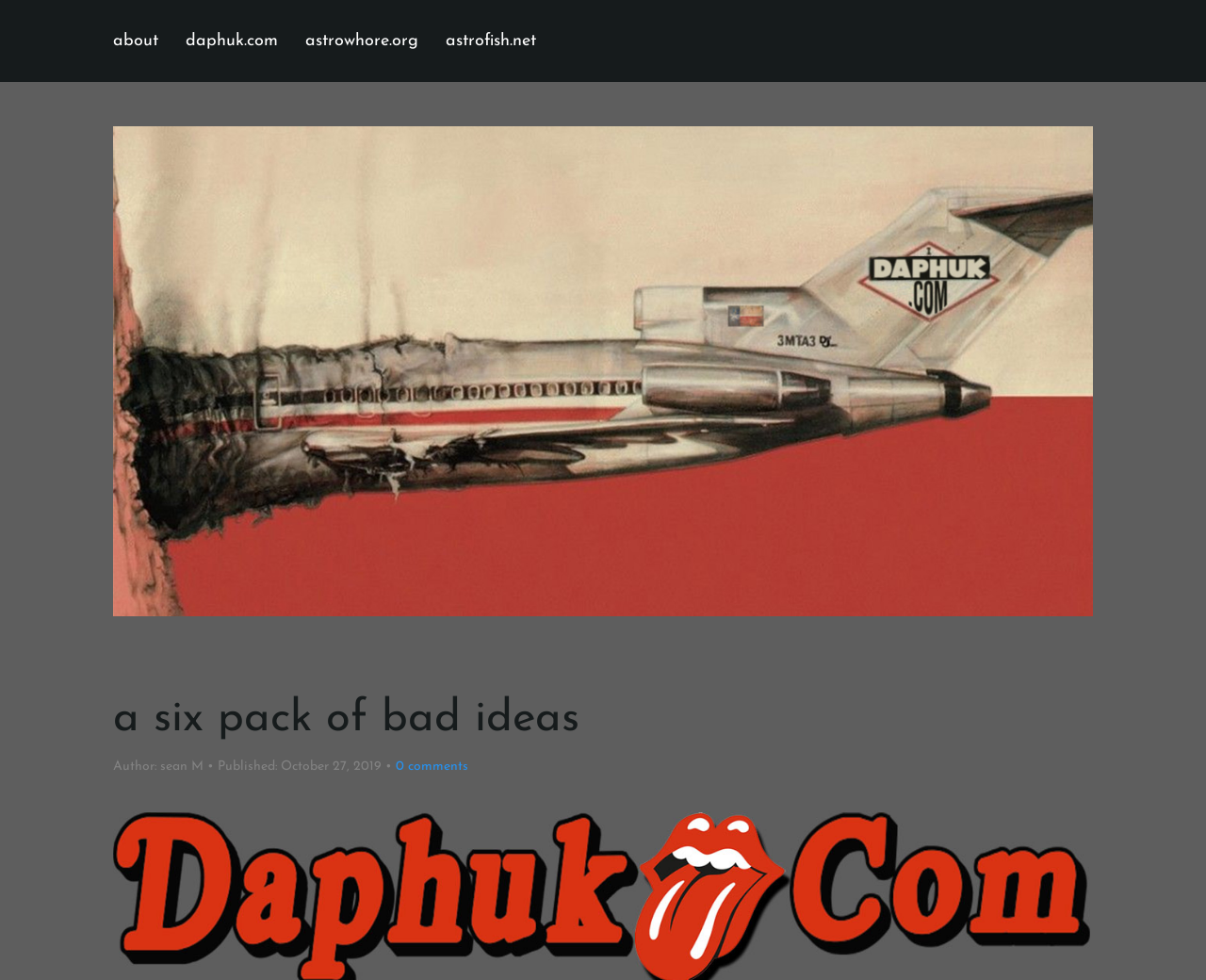When was the article published?
We need a detailed and meticulous answer to the question.

I found a generic element with the text '2019-10-27' and a nearby StaticText element with the text 'October 27, 2019', indicating that the article was published on this date.